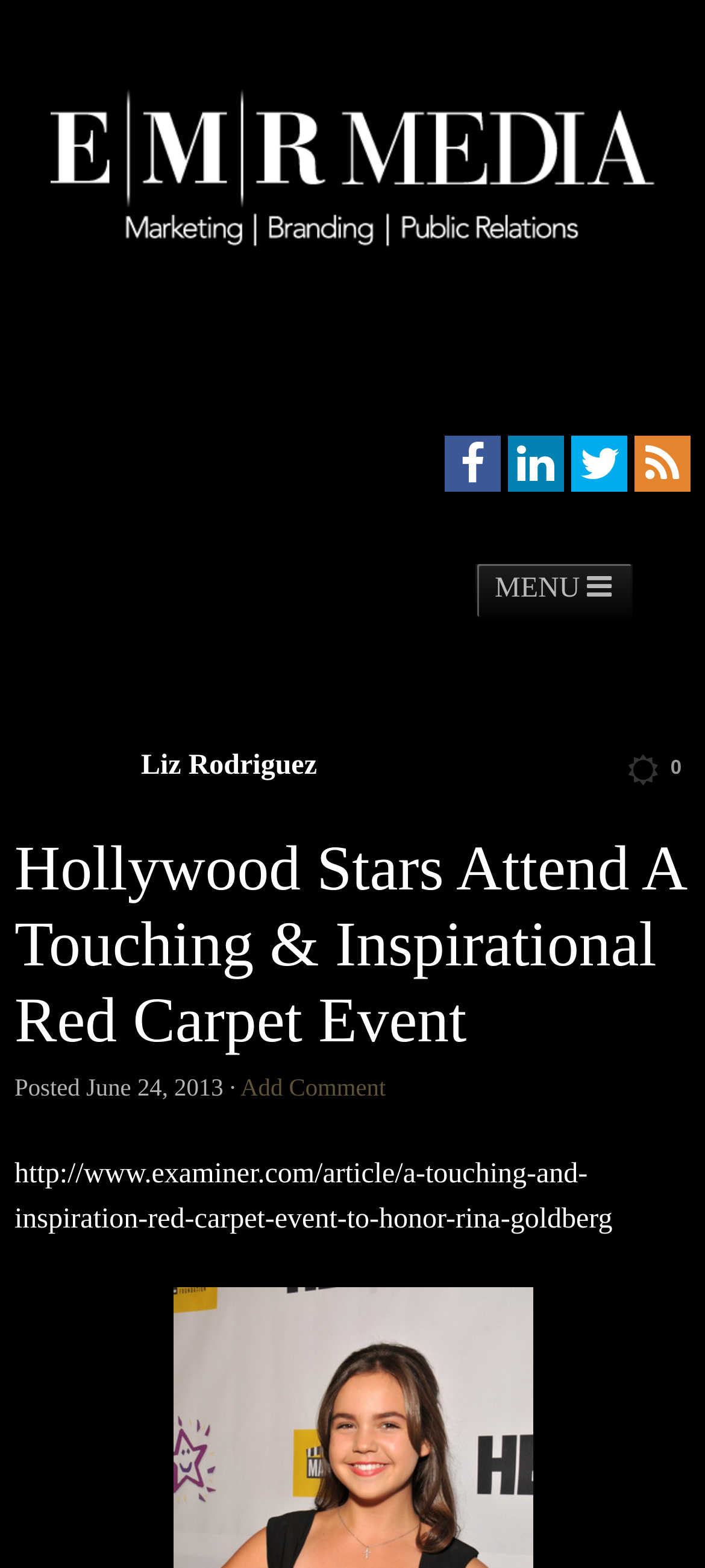Bounding box coordinates are specified in the format (top-left x, top-left y, bottom-right x, bottom-right y). All values are floating point numbers bounded between 0 and 1. Please provide the bounding box coordinate of the region this sentence describes: Film Publicity

[0.09, 0.507, 0.388, 0.549]